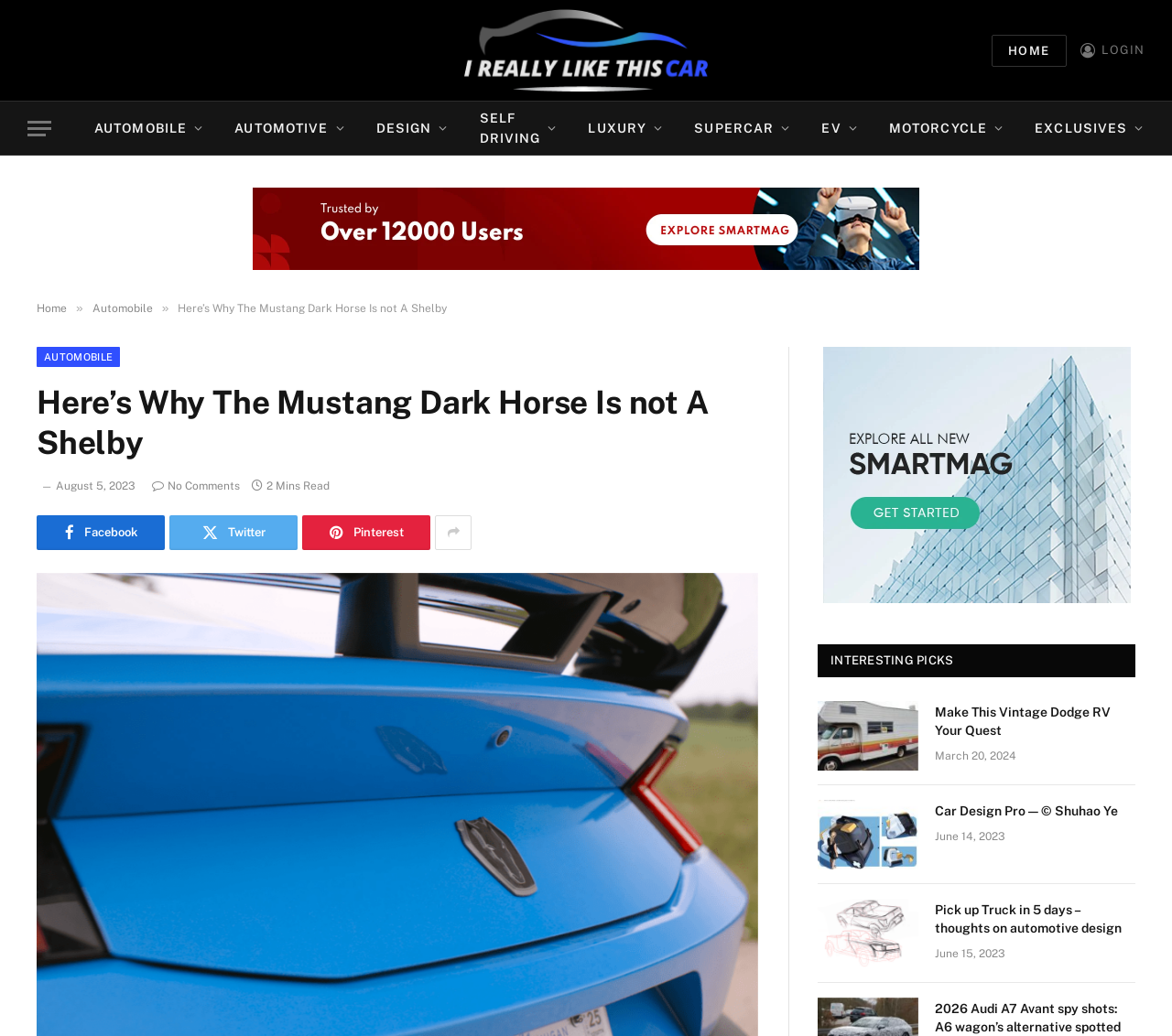Provide a short answer using a single word or phrase for the following question: 
What is the category of the link 'AUTOMOBILE'

Automobile